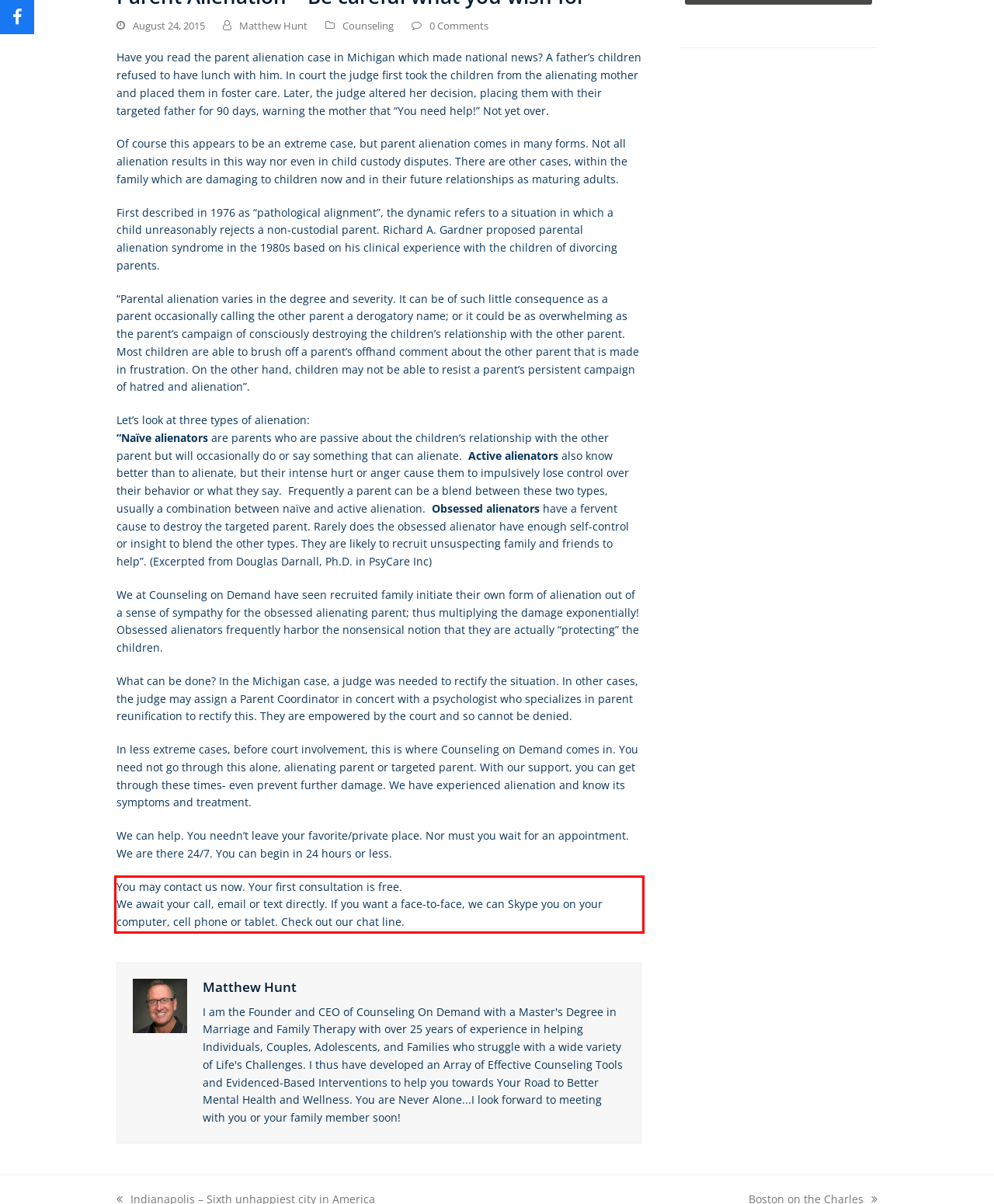Within the provided webpage screenshot, find the red rectangle bounding box and perform OCR to obtain the text content.

You may contact us now. Your first consultation is free. We await your call, email or text directly. If you want a face-to-face, we can Skype you on your computer, cell phone or tablet. Check out our chat line.